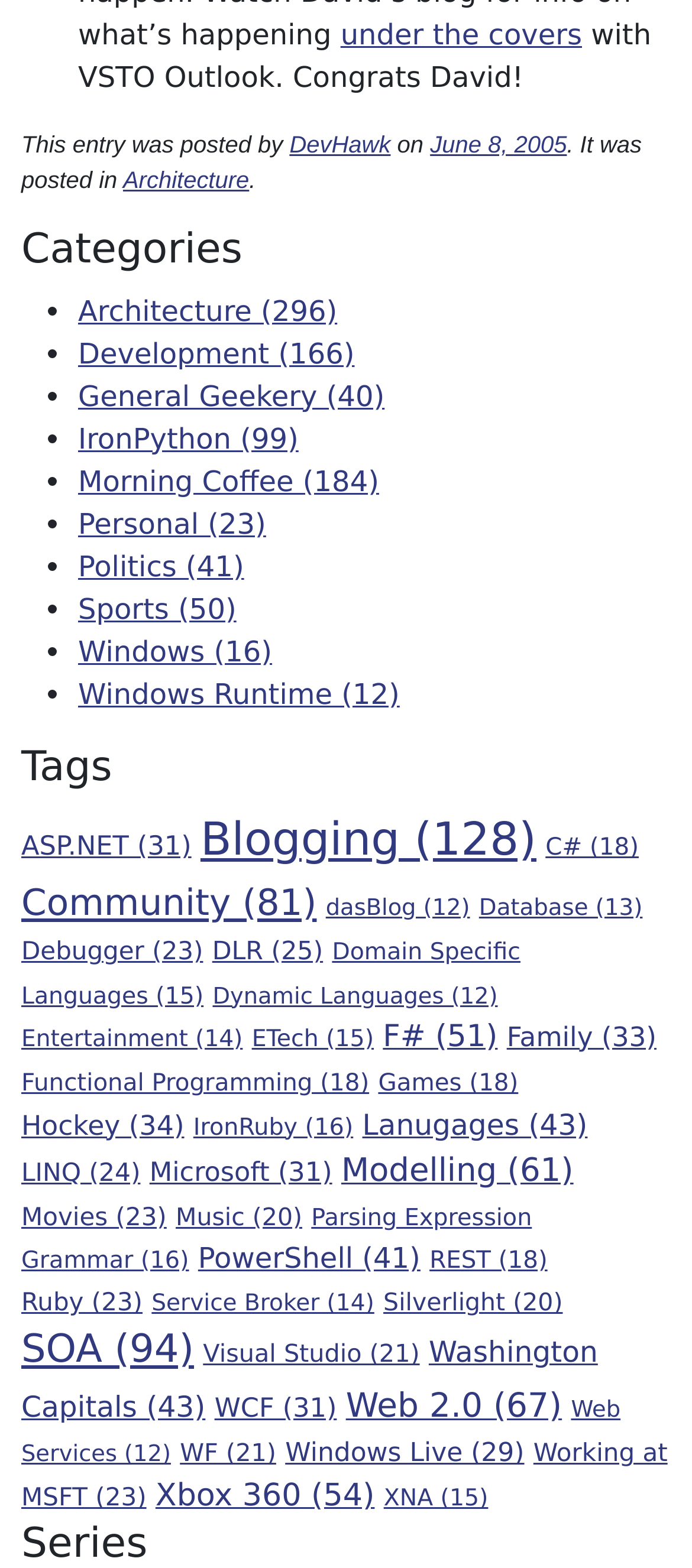Pinpoint the bounding box coordinates of the clickable area necessary to execute the following instruction: "check the 'Washington Capitals' link". The coordinates should be given as four float numbers between 0 and 1, namely [left, top, right, bottom].

[0.031, 0.852, 0.864, 0.908]